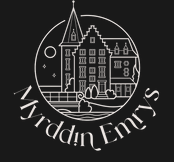What is the background of the image?
Refer to the image and provide a detailed answer to the question.

The caption describes the illustration as being set against a starry background, which suggests that the background of the image is filled with stars.